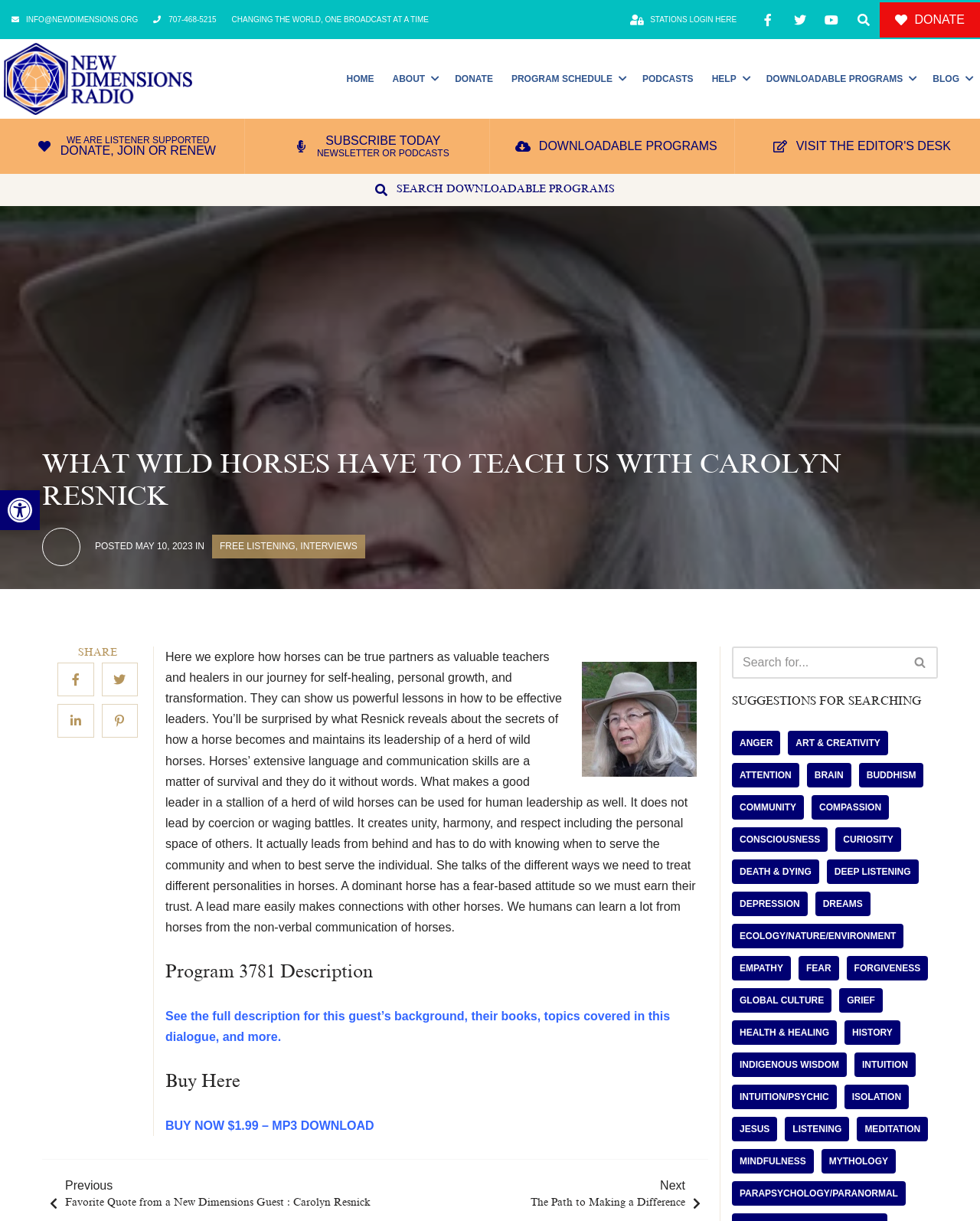What is the price of the downloadable program?
Please answer the question as detailed as possible based on the image.

I found the answer by looking at the link 'BUY NOW $1.99 – MP3 DOWNLOAD' which indicates that the price of the downloadable program is $1.99.